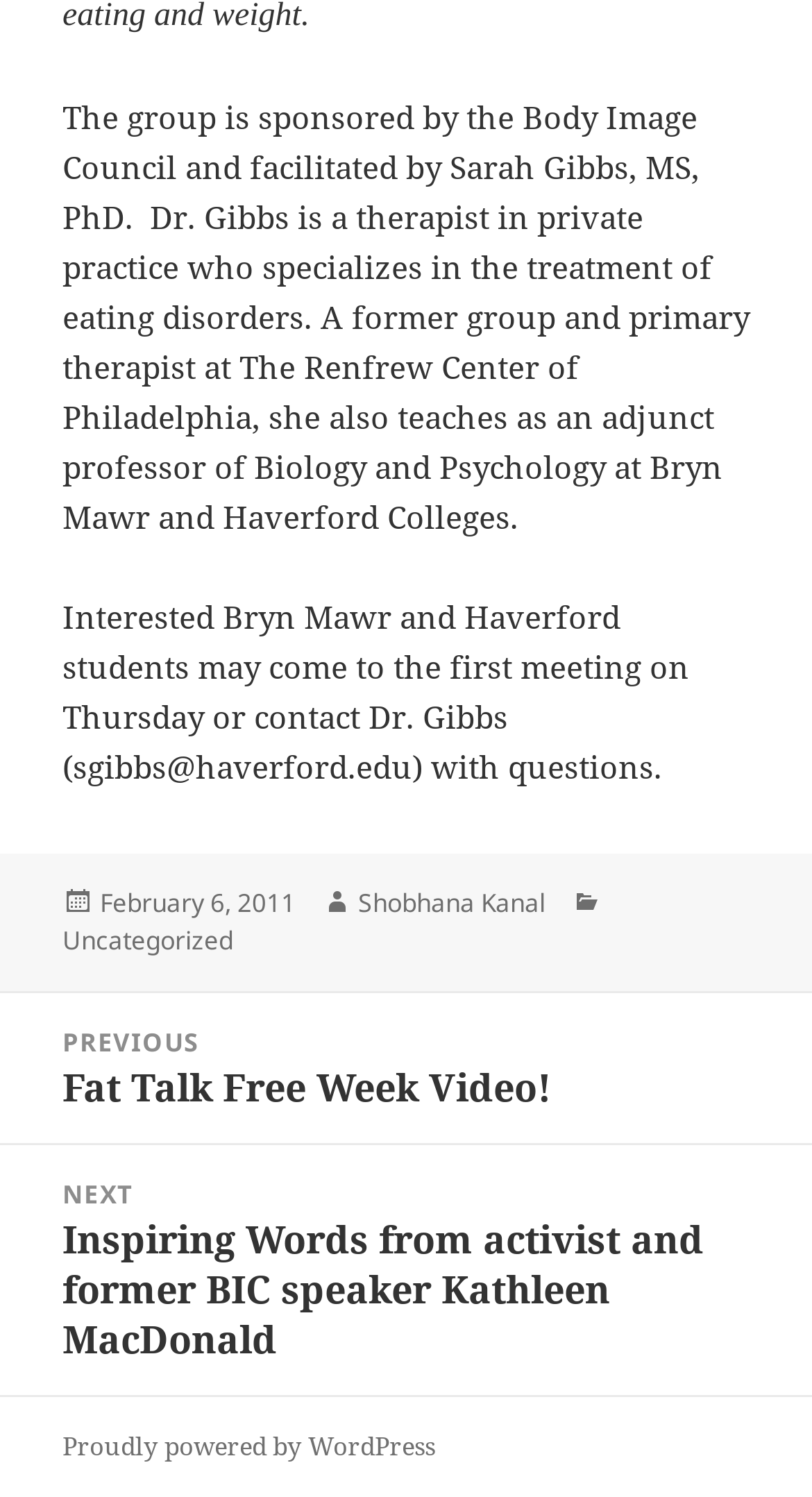What is the email address of Dr. Gibbs?
Please provide a comprehensive answer based on the contents of the image.

The email address of Dr. Gibbs is provided in the first paragraph of the webpage, where it is mentioned that interested students can contact her at 'sgibbs@haverford.edu'.